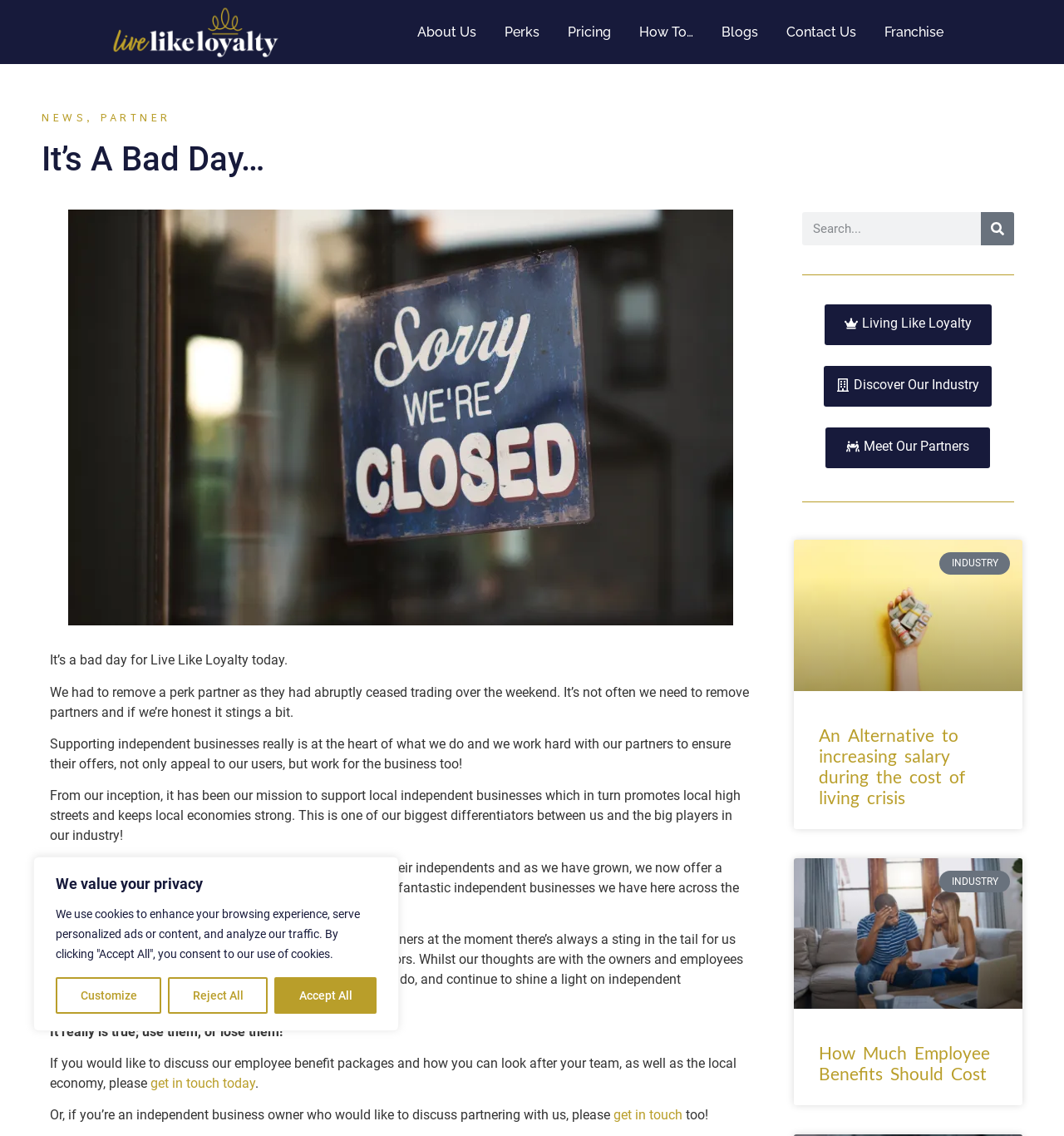Create an elaborate caption for the webpage.

This webpage is about Live Like Loyalty, an employee benefits provider. At the top, there is a cookie consent banner with three buttons: Customize, Reject All, and Accept All. Below the banner, there is a white logo of Live Like Loyalty on the left side, and a navigation menu with links to About Us, Perks, Pricing, How To, Blogs, Contact Us, and Franchise on the right side.

In the middle of the page, there is a search bar with a search button and a magnifying glass icon. Below the search bar, there are three links: Living Like Loyalty, Discover Our Industry, and Meet Our Partners.

The main content of the page is divided into two sections. The first section has a heading "An Alternative to increasing salary during the cost of living crisis" and a brief article about the importance of employee benefits during the cost of living crisis. The second section has a heading "How Much Employee Benefits Should Cost" and a brief article about the cost of employee benefits.

On the left side of the page, there are two links: NEWS and PARTNER. Below these links, there is a heading "It’s A Bad Day…" and an image of an independent business storefront. The main article starts below the image, discussing the removal of a perk partner due to ceasing trading and the importance of supporting independent businesses.

The article is divided into several paragraphs, explaining the mission of Live Like Loyalty to support local independent businesses and promote local high streets and economies. The article also mentions the challenges faced by business owners and the importance of using independent businesses to prevent their closure.

At the end of the article, there are two calls to action: one for employers to discuss employee benefit packages and another for independent business owners to partner with Live Like Loyalty.